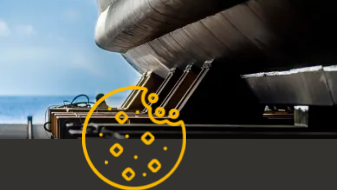Provide a brief response to the question below using one word or phrase:
What do the cookie icons represent?

Website's policies on cookie usage